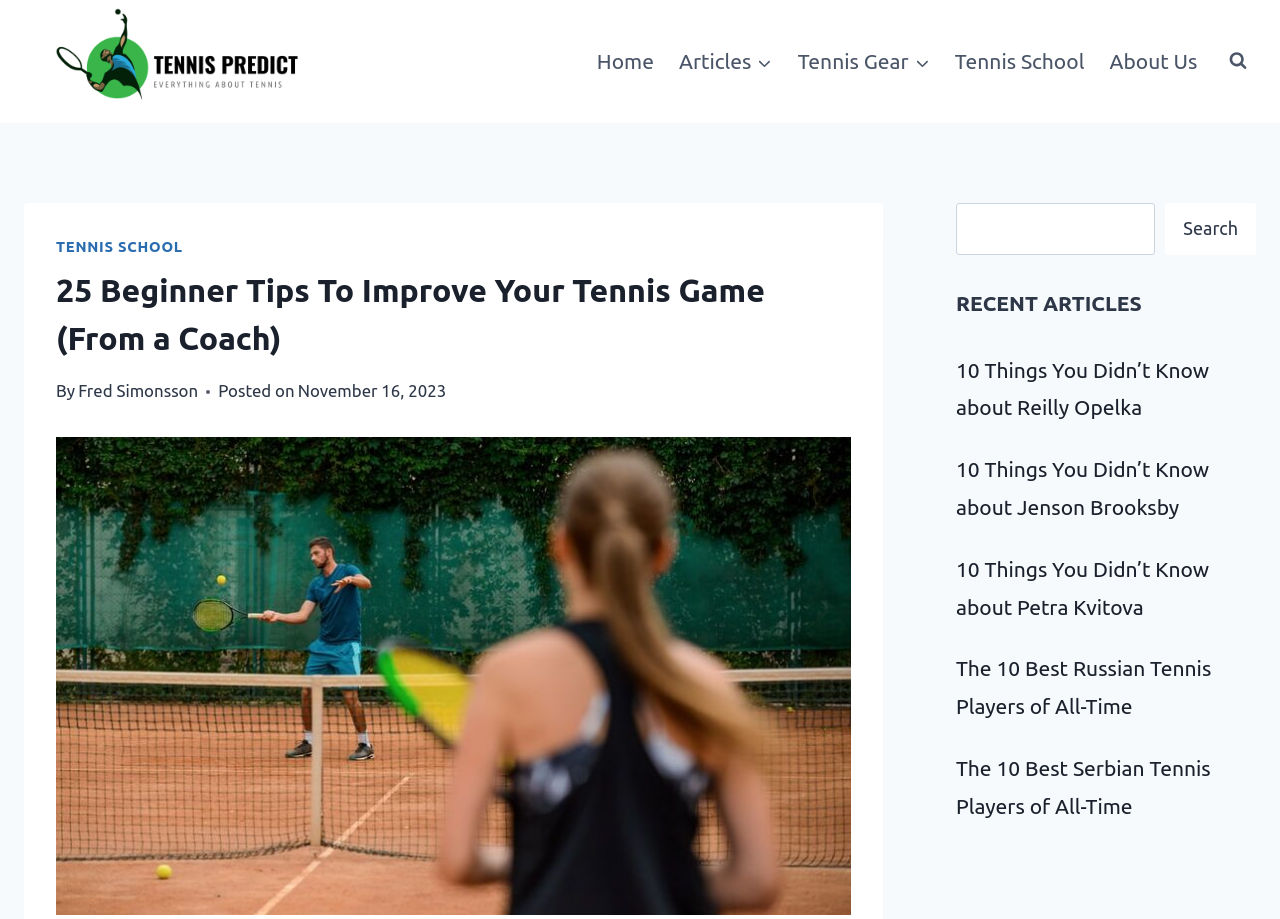What is the main heading displayed on the webpage? Please provide the text.

25 Beginner Tips To Improve Your Tennis Game (From a Coach)